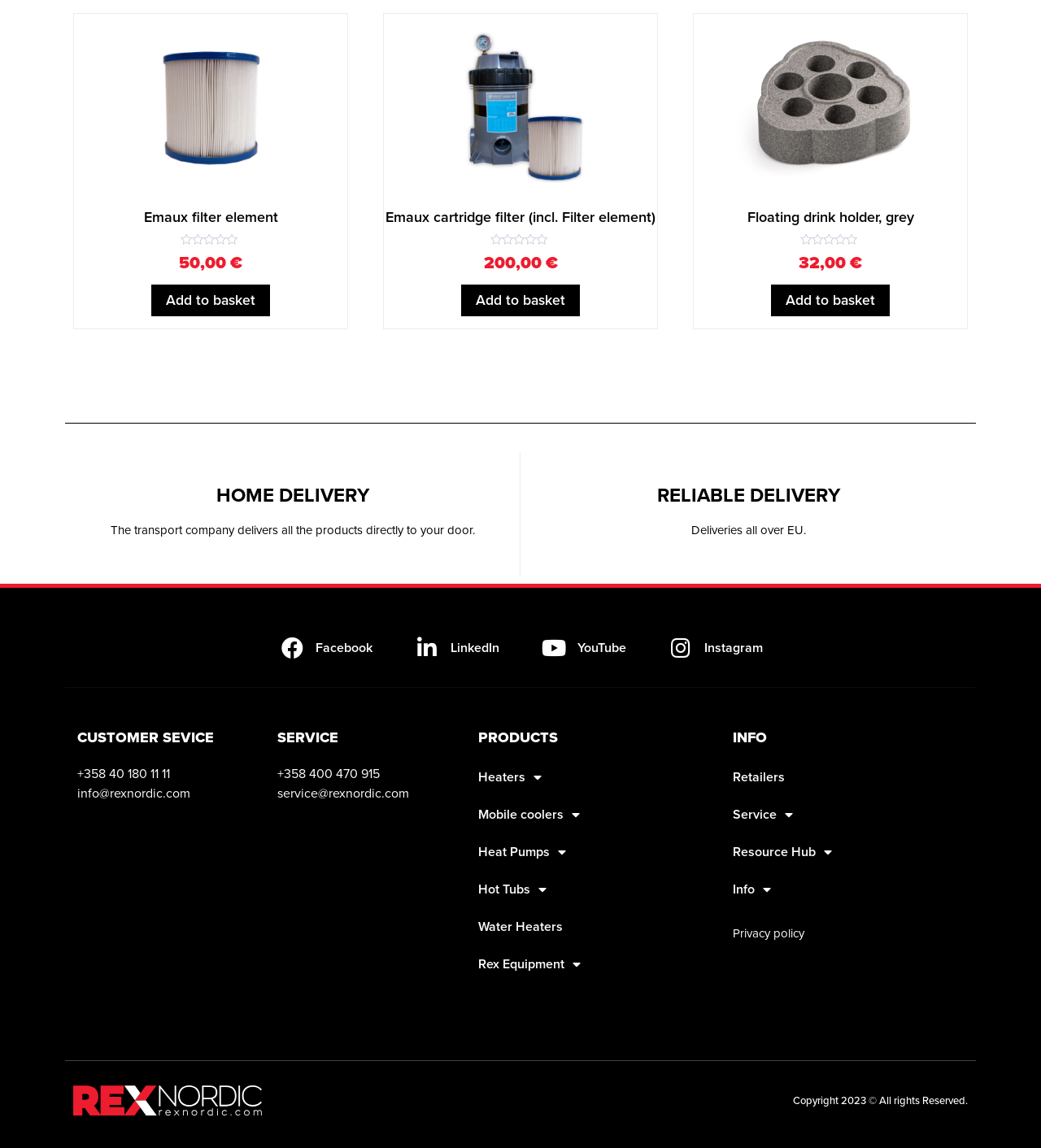Can you identify the bounding box coordinates of the clickable region needed to carry out this instruction: 'Contact customer service'? The coordinates should be four float numbers within the range of 0 to 1, stated as [left, top, right, bottom].

[0.074, 0.665, 0.163, 0.682]